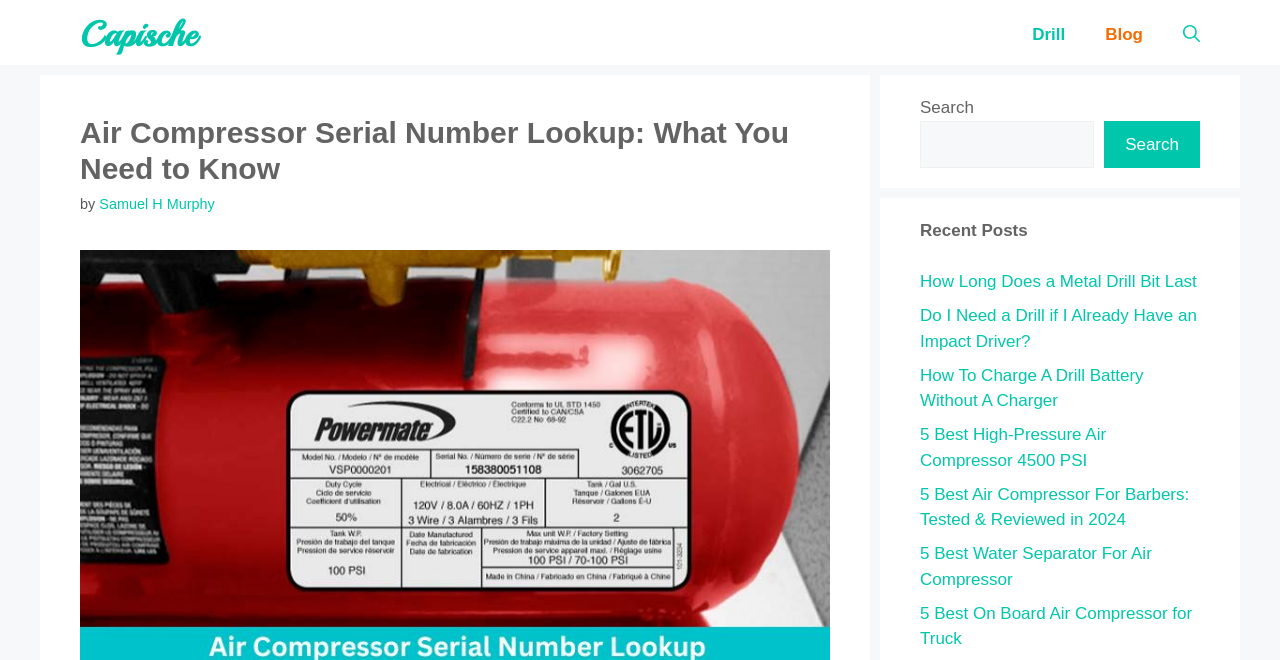What is the purpose of the search box?
Use the information from the screenshot to give a comprehensive response to the question.

I inferred the purpose of the search box by its location and label. It is located in the top-right corner of the webpage, which is a common location for search boxes, and it has a label 'Search'.